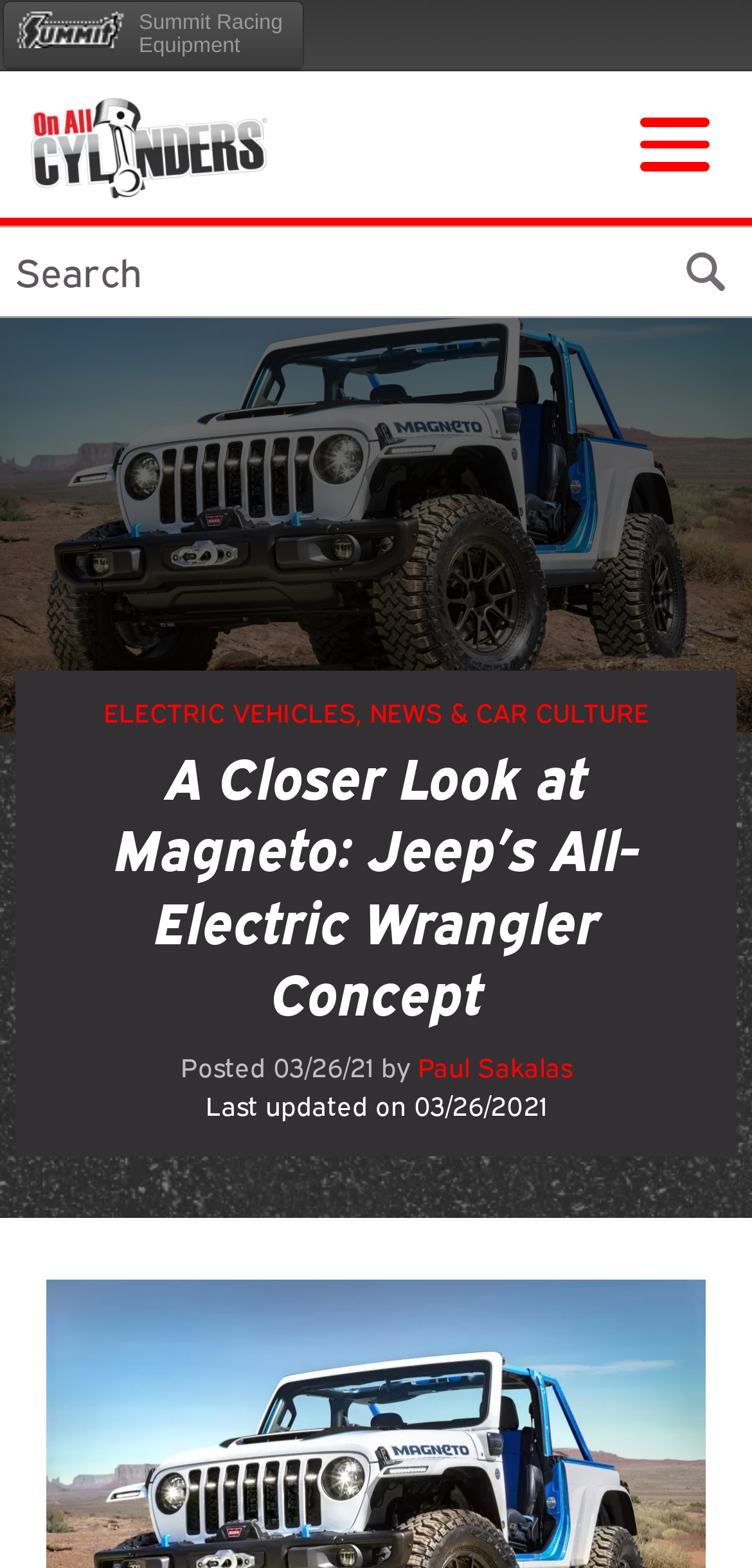What is the topic of the article?
Could you please answer the question thoroughly and with as much detail as possible?

I found the answer by reading the heading 'A Closer Look at Magneto: Jeep’s All-Electric Wrangler Concept', which indicates that the article is about Jeep's all-electric Wrangler concept.